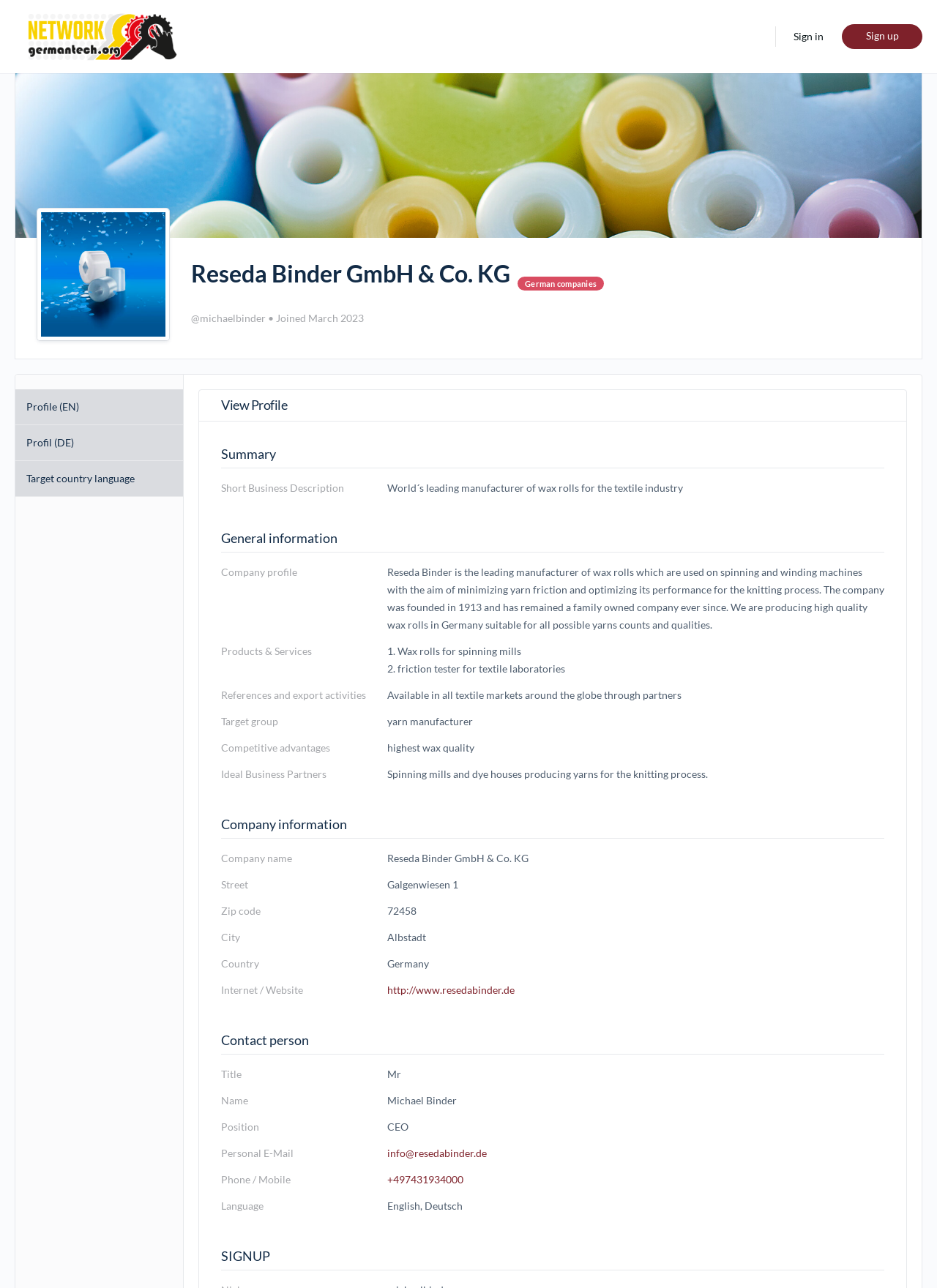What is the company's product?
Deliver a detailed and extensive answer to the question.

I found the company's product by looking at the 'Short Business Description' section, where it is mentioned that Reseda Binder is the leading manufacturer of wax rolls.